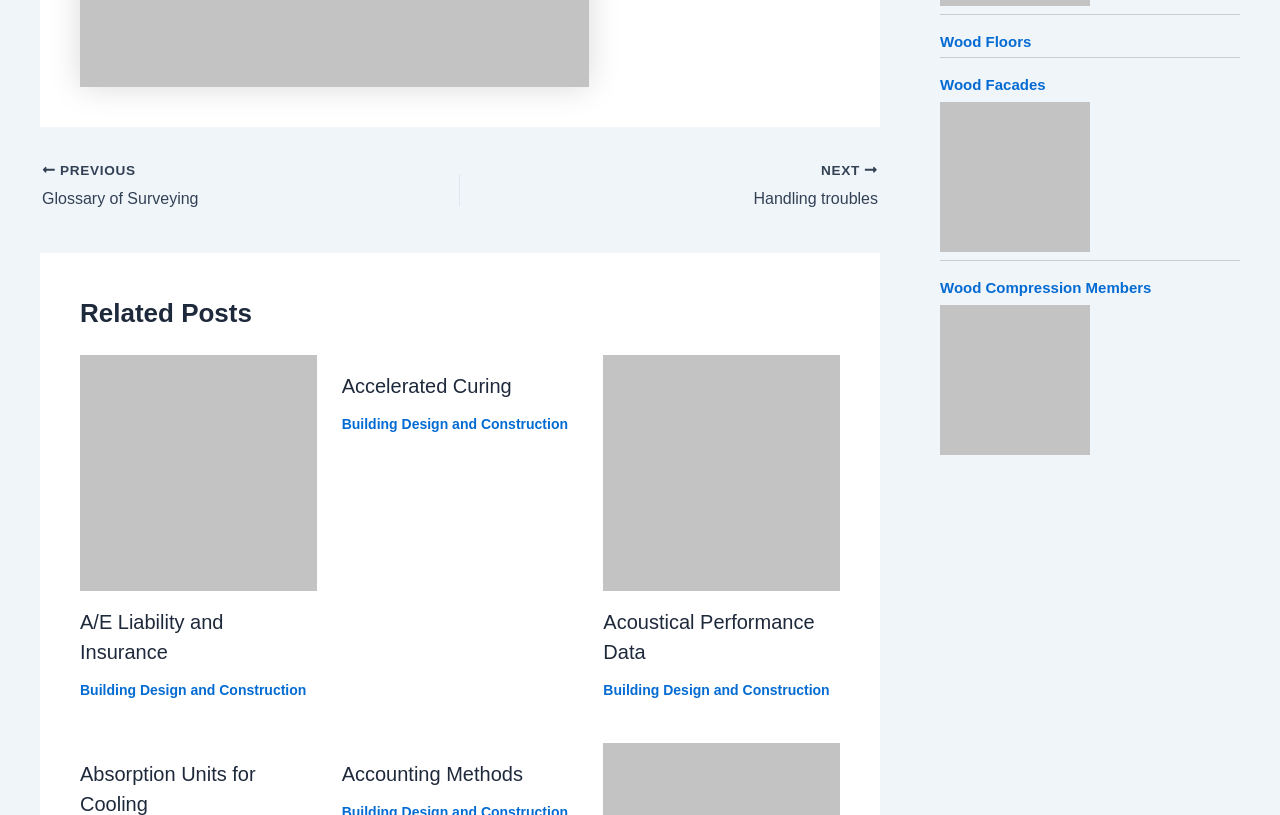Determine the bounding box coordinates of the clickable area required to perform the following instruction: "read more about Acoustical Performance Data". The coordinates should be represented as four float numbers between 0 and 1: [left, top, right, bottom].

[0.471, 0.569, 0.656, 0.589]